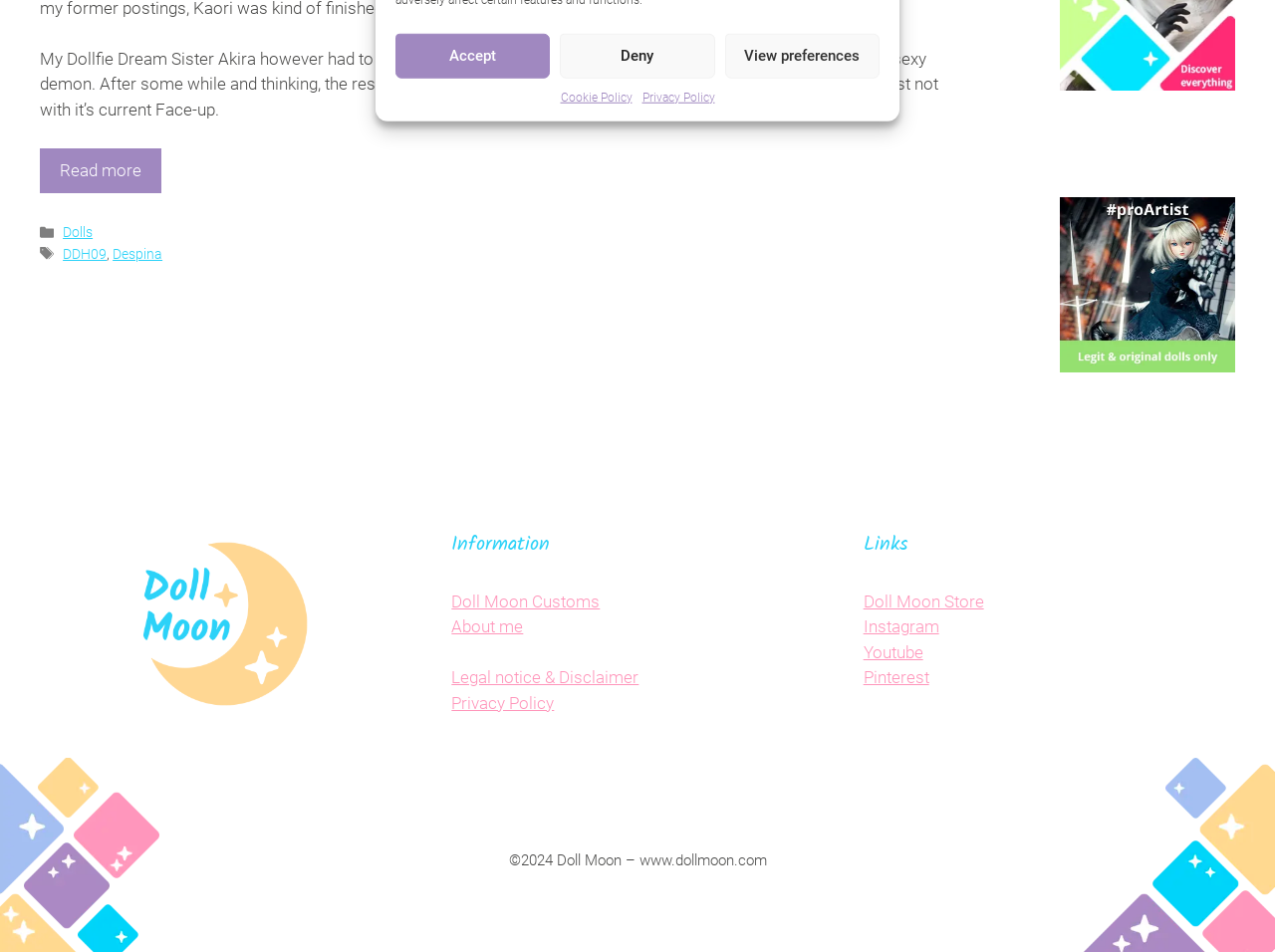Identify the bounding box of the UI element described as follows: "DDH09". Provide the coordinates as four float numbers in the range of 0 to 1 [left, top, right, bottom].

[0.049, 0.258, 0.084, 0.276]